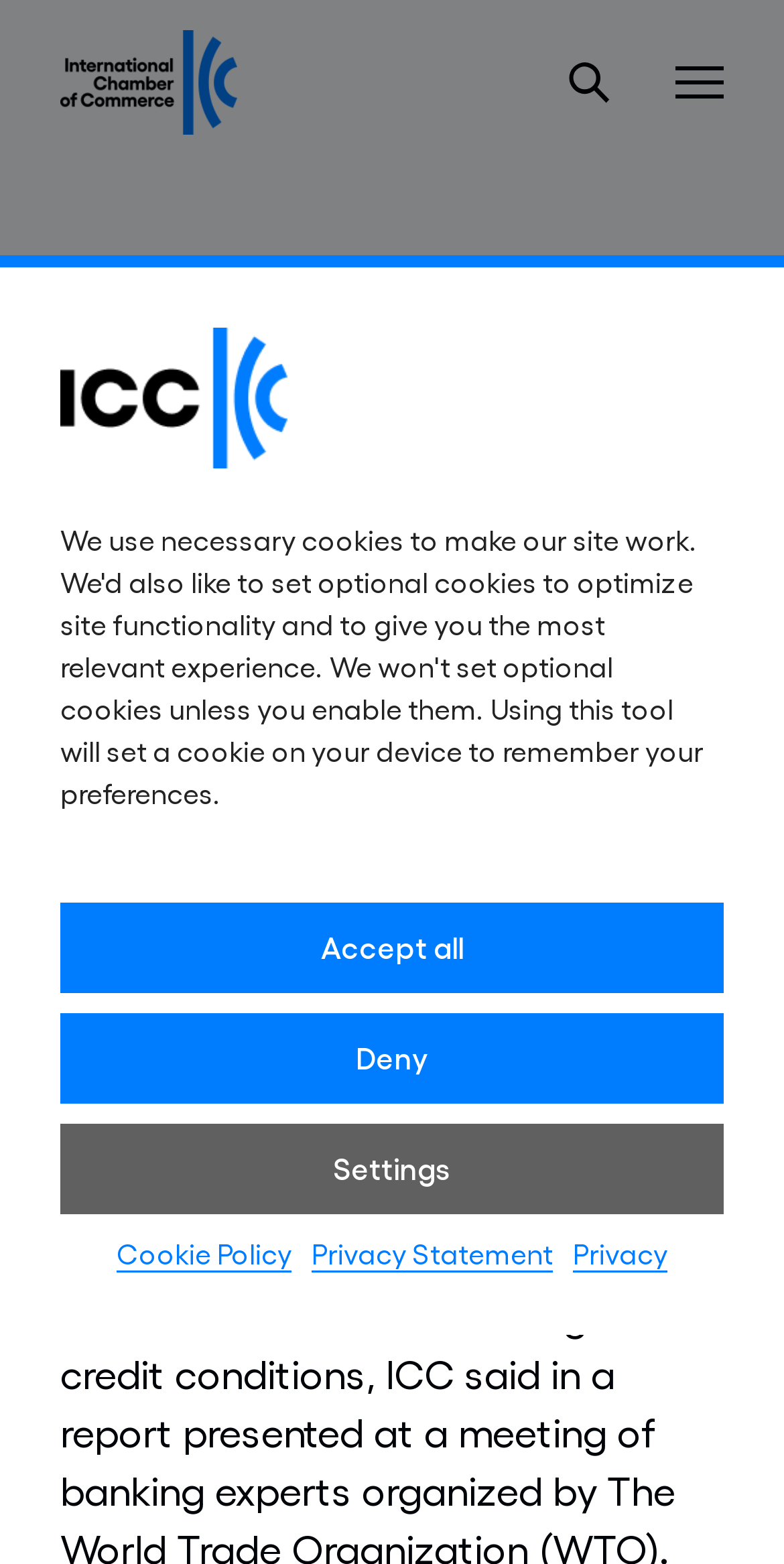Find the bounding box coordinates for the element that must be clicked to complete the instruction: "Open the search bar". The coordinates should be four float numbers between 0 and 1, indicated as [left, top, right, bottom].

[0.723, 0.038, 0.779, 0.067]